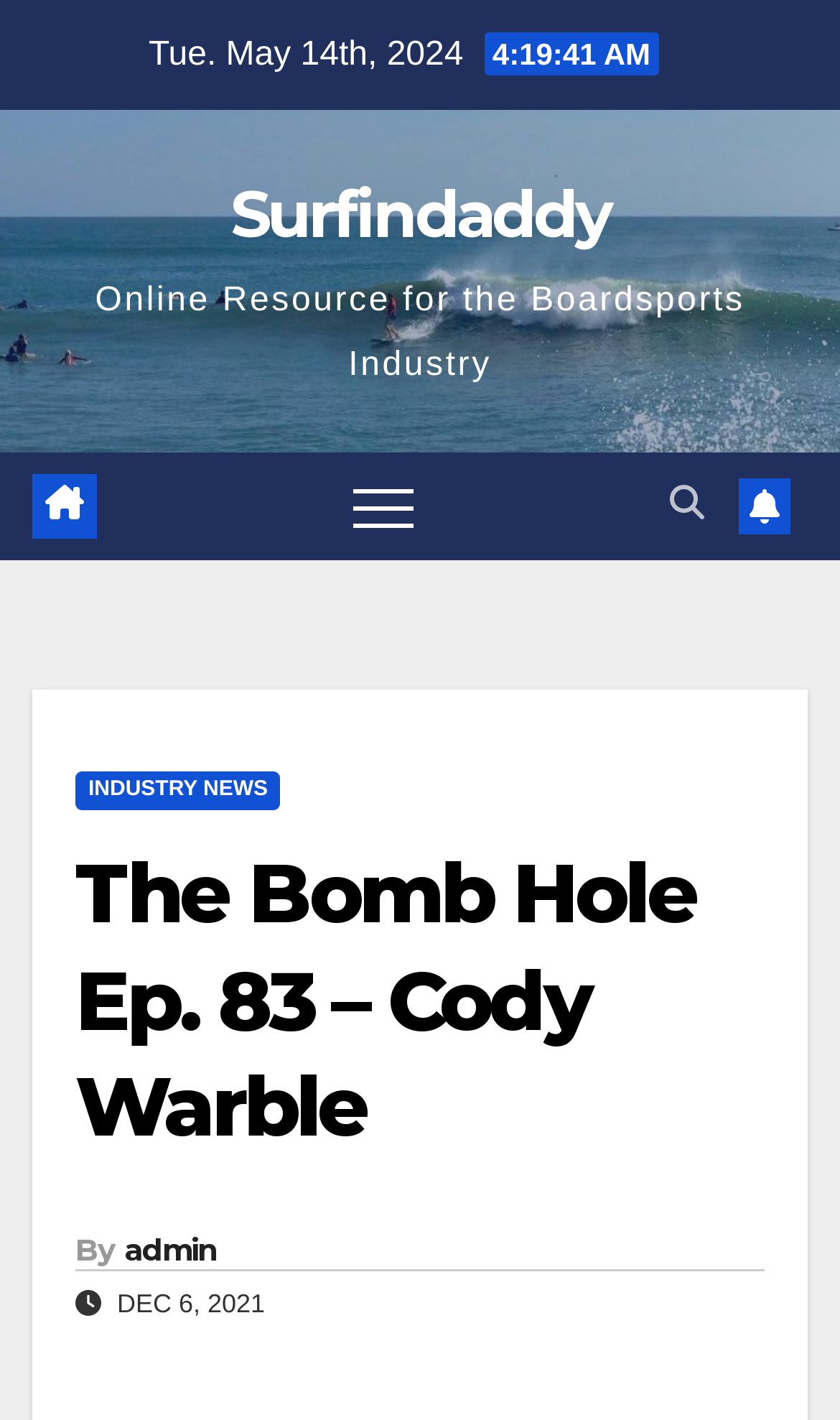Can you extract the primary headline text from the webpage?

The Bomb Hole Ep. 83 – Cody Warble